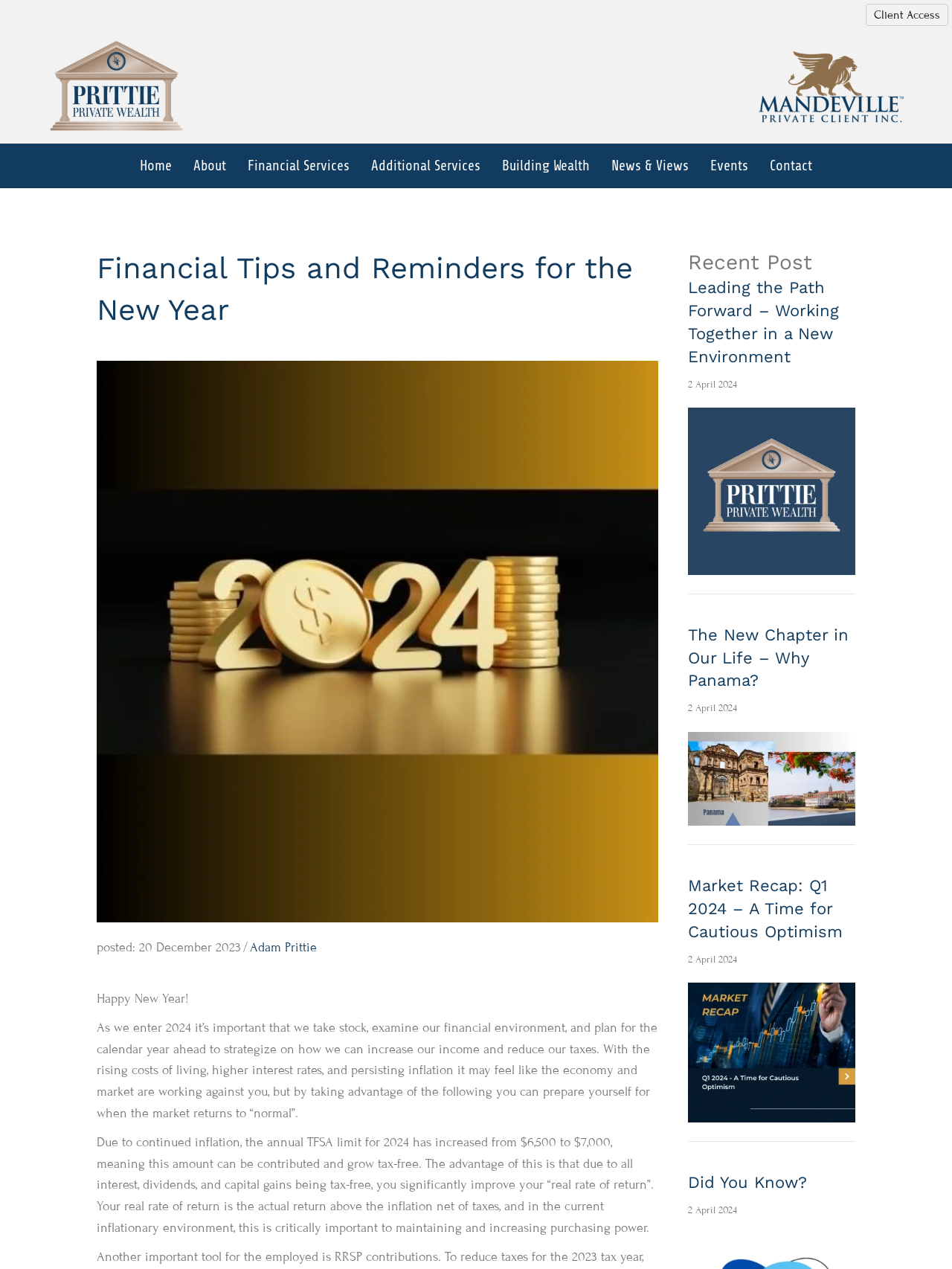Please identify the bounding box coordinates of the element on the webpage that should be clicked to follow this instruction: "View the topic posted by 'Dave Pattern'". The bounding box coordinates should be given as four float numbers between 0 and 1, formatted as [left, top, right, bottom].

None